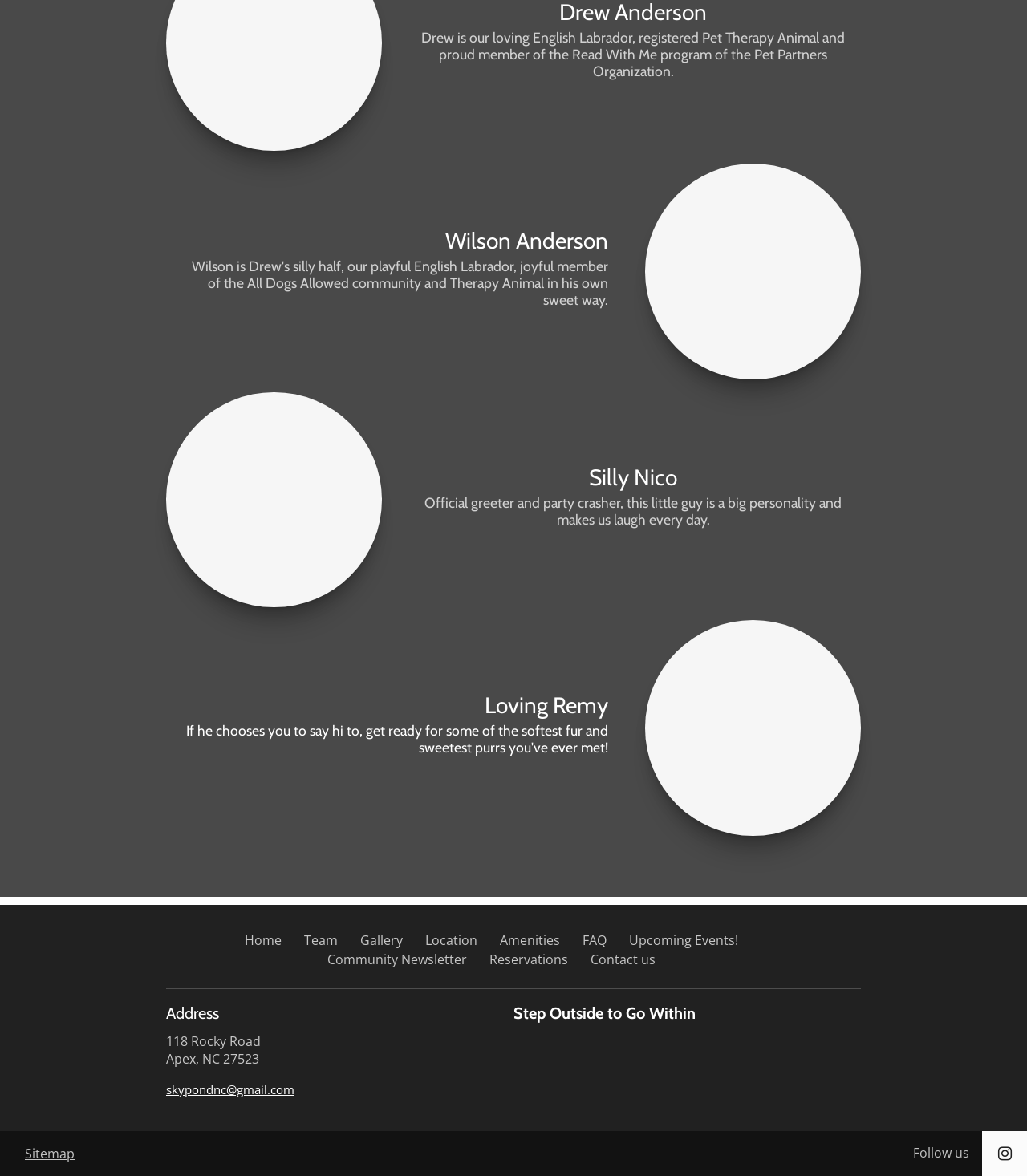How many animals are featured on this webpage?
Please respond to the question thoroughly and include all relevant details.

By examining the webpage, I can see that there are four animals featured, each with a heading and a paragraph describing them. They are Drew Anderson, Wilson Anderson, Silly Nico, and Loving Remy.